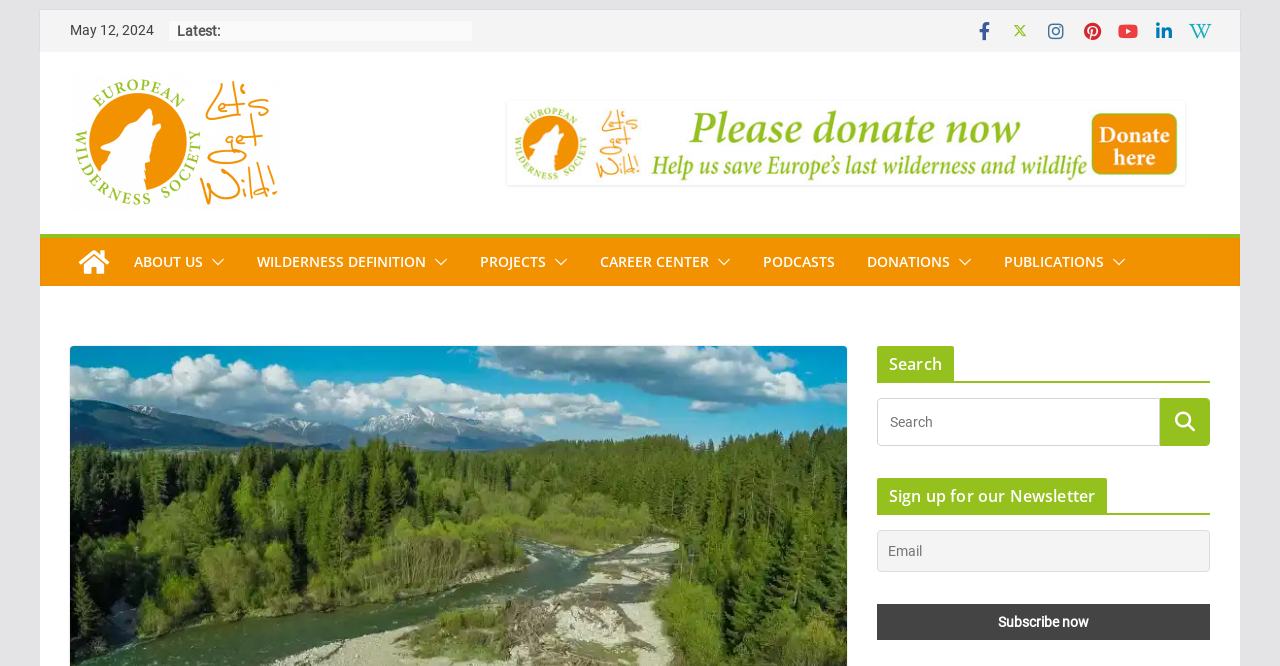Please answer the following query using a single word or phrase: 
How many navigation links are there in the main menu?

7